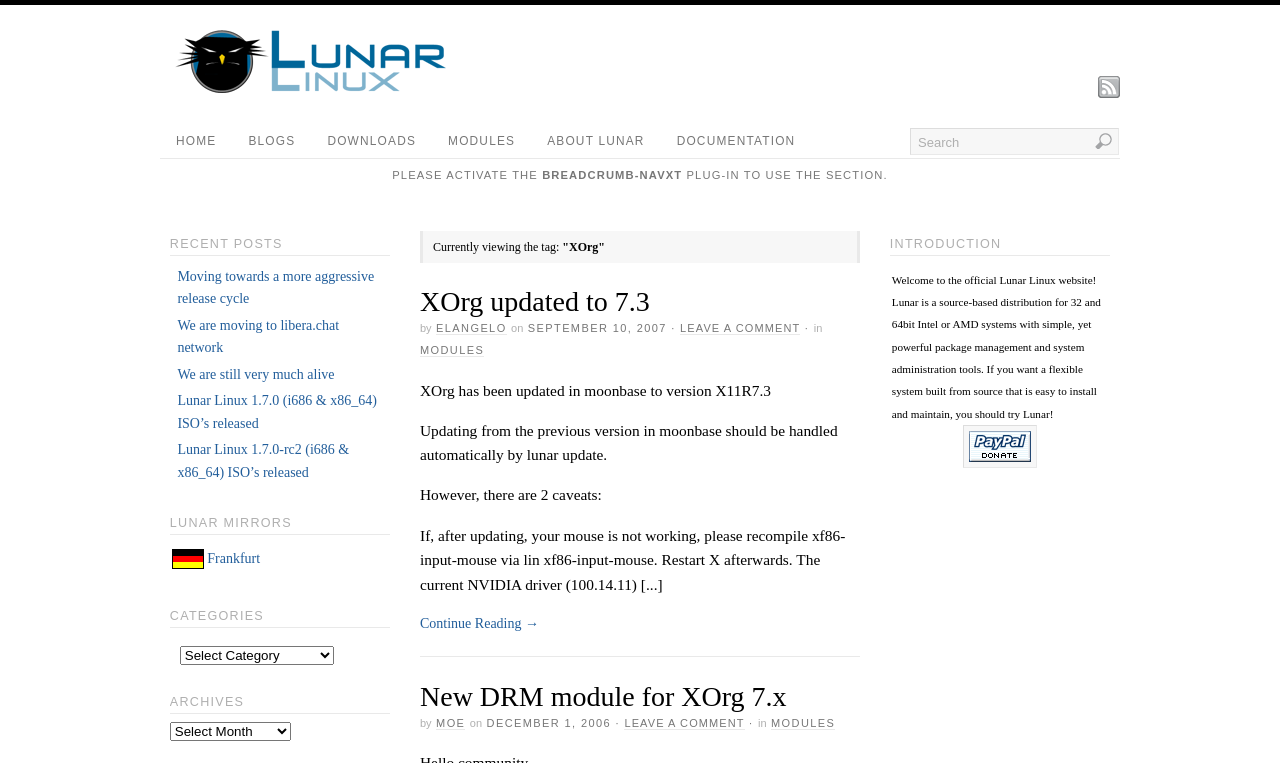What is the purpose of the search box?
We need a detailed and meticulous answer to the question.

The search box is located in the top-right corner of the webpage, and it has a placeholder text 'Search'. This suggests that the purpose of the search box is to allow users to search for content on the website.